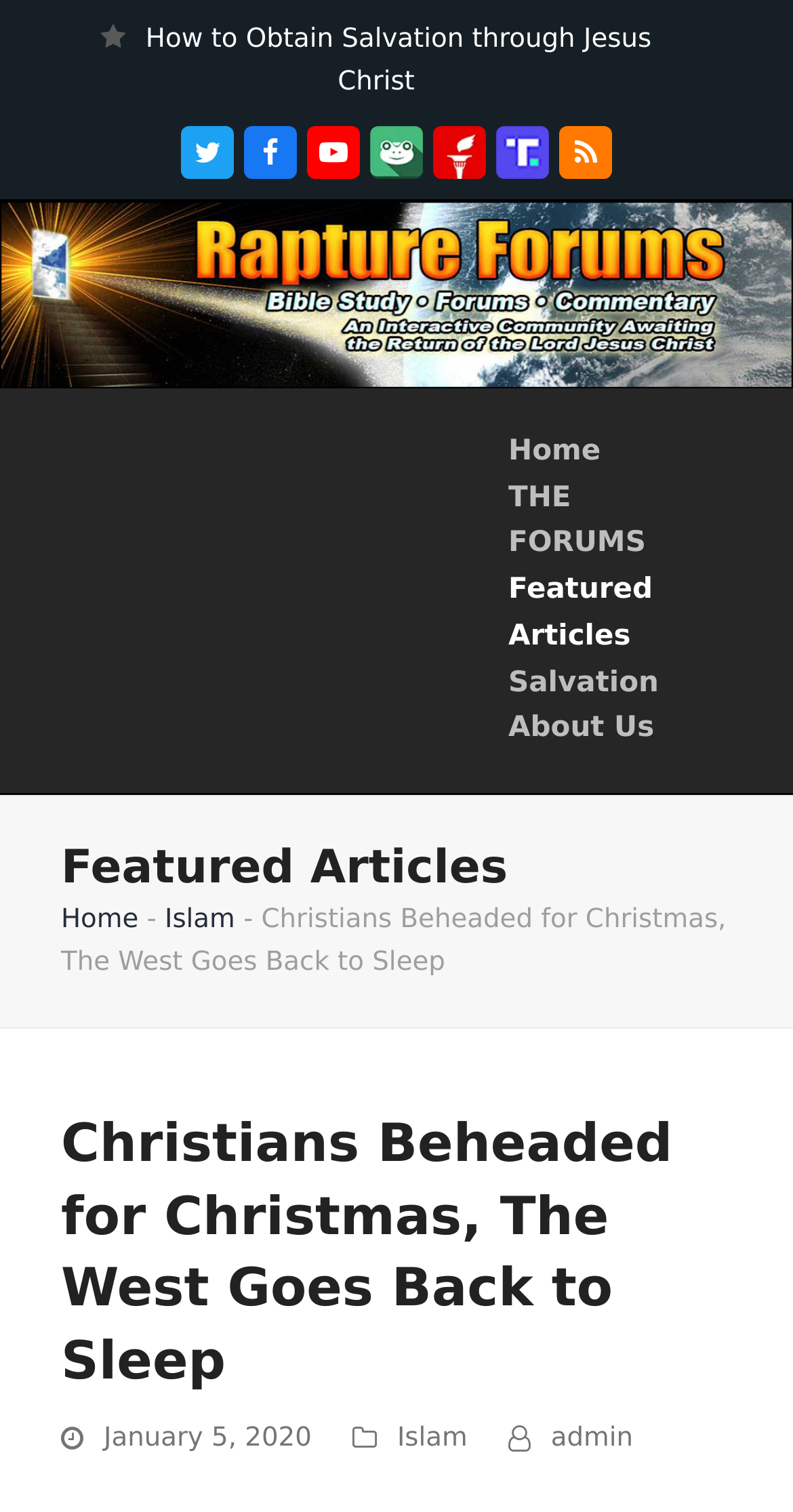Extract the bounding box coordinates for the UI element described by the text: "Salvation". The coordinates should be in the form of [left, top, right, bottom] with values between 0 and 1.

[0.641, 0.437, 0.831, 0.467]